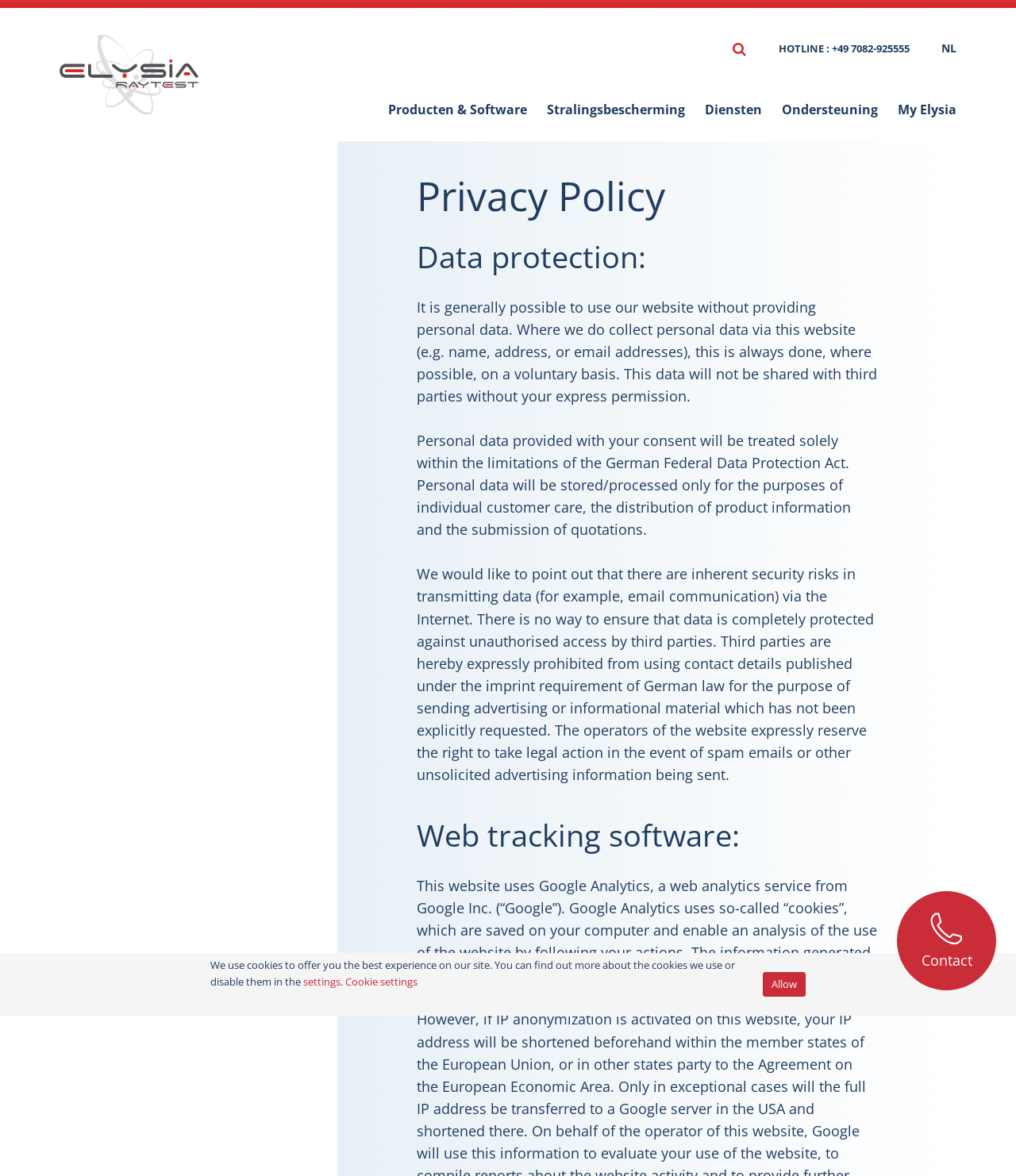Pinpoint the bounding box coordinates of the element you need to click to execute the following instruction: "Select the NL language". The bounding box should be represented by four float numbers between 0 and 1, in the format [left, top, right, bottom].

[0.911, 0.016, 0.957, 0.066]